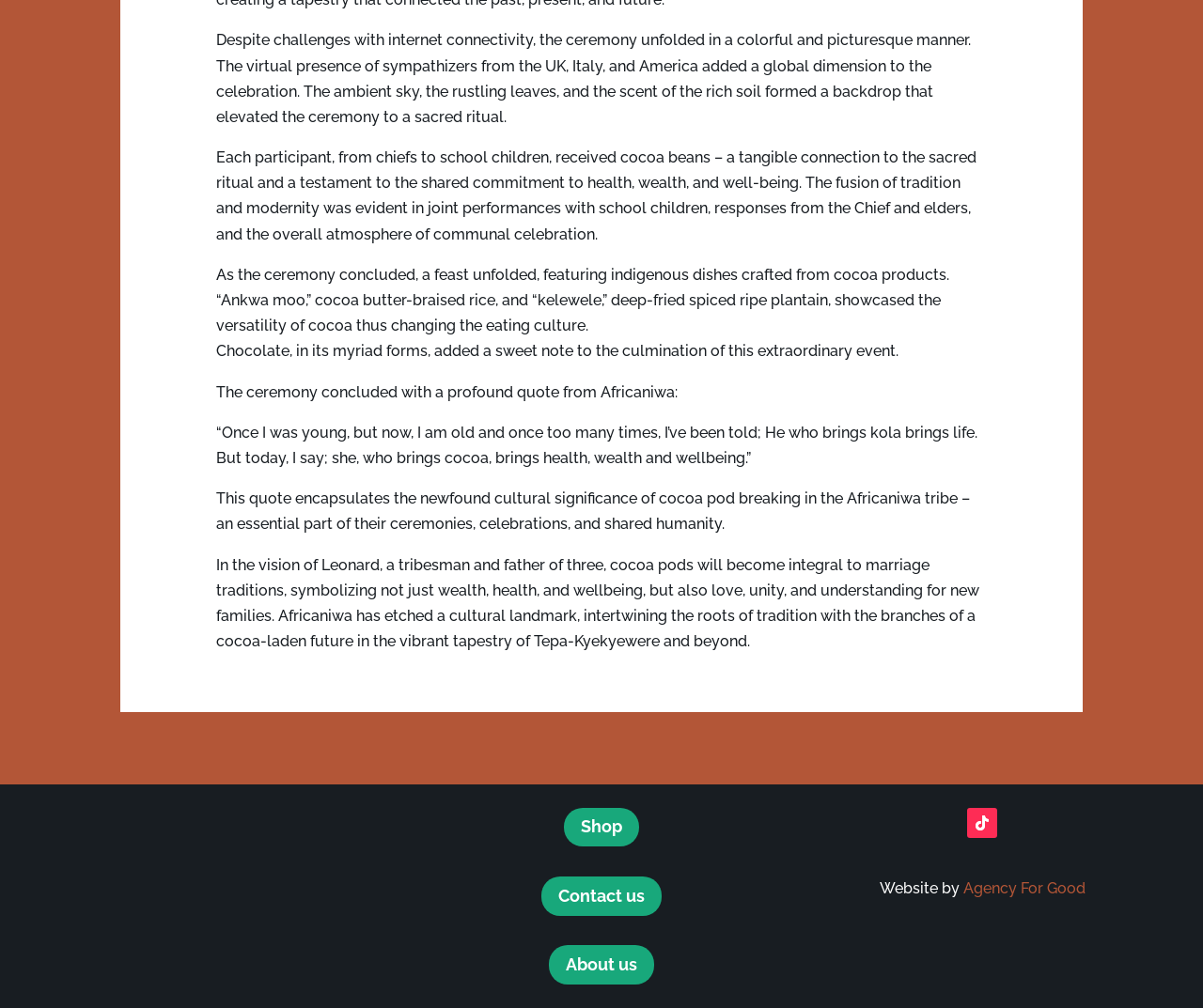Predict the bounding box of the UI element that fits this description: "About us".

[0.456, 0.938, 0.544, 0.976]